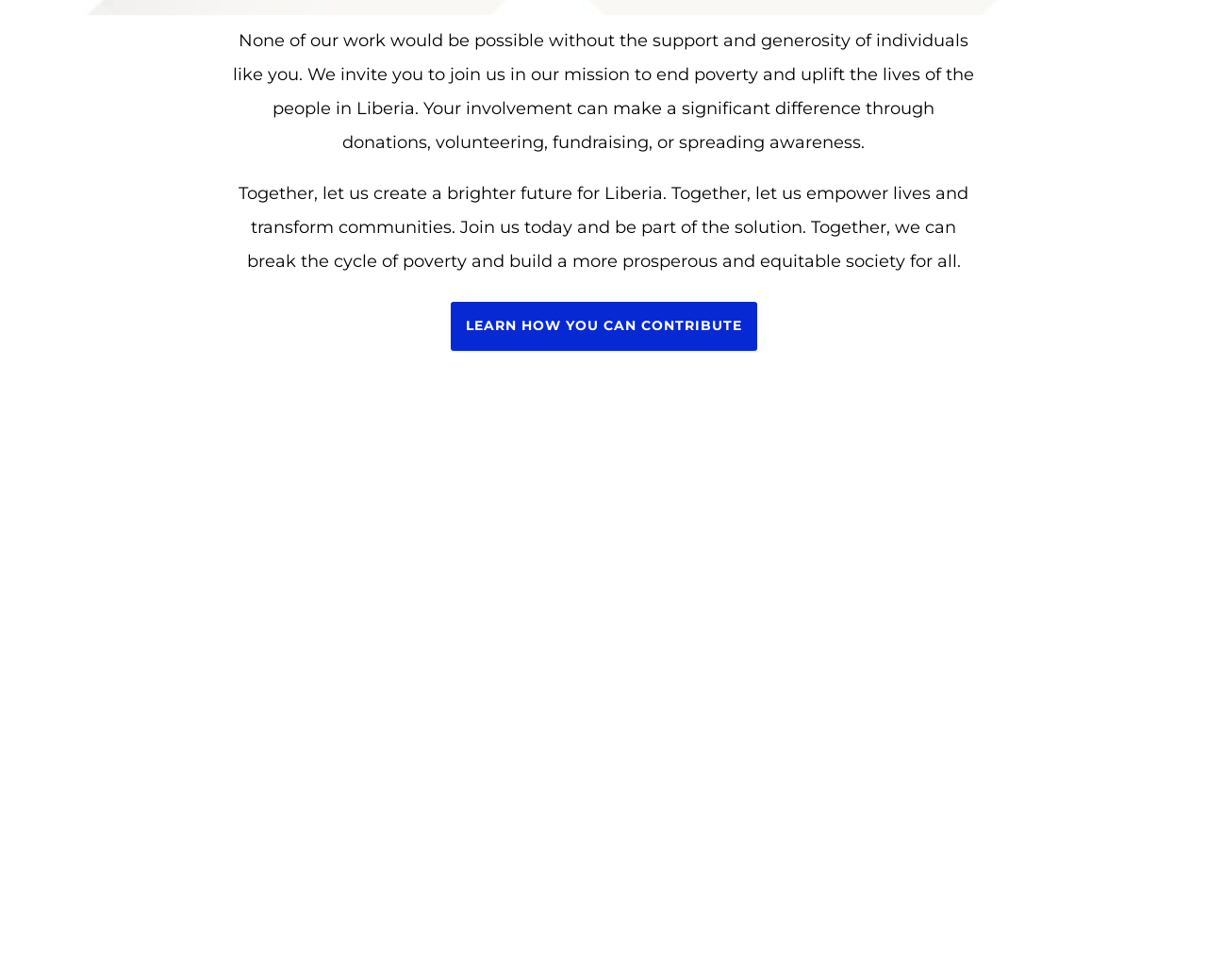What is the main purpose of this organization?
Please interpret the details in the image and answer the question thoroughly.

Based on the text 'None of our work would be possible without the support and generosity of individuals like you. We invite you to join us in our mission to end poverty and uplift the lives of the people in Liberia.', it can be inferred that the main purpose of this organization is to end poverty.